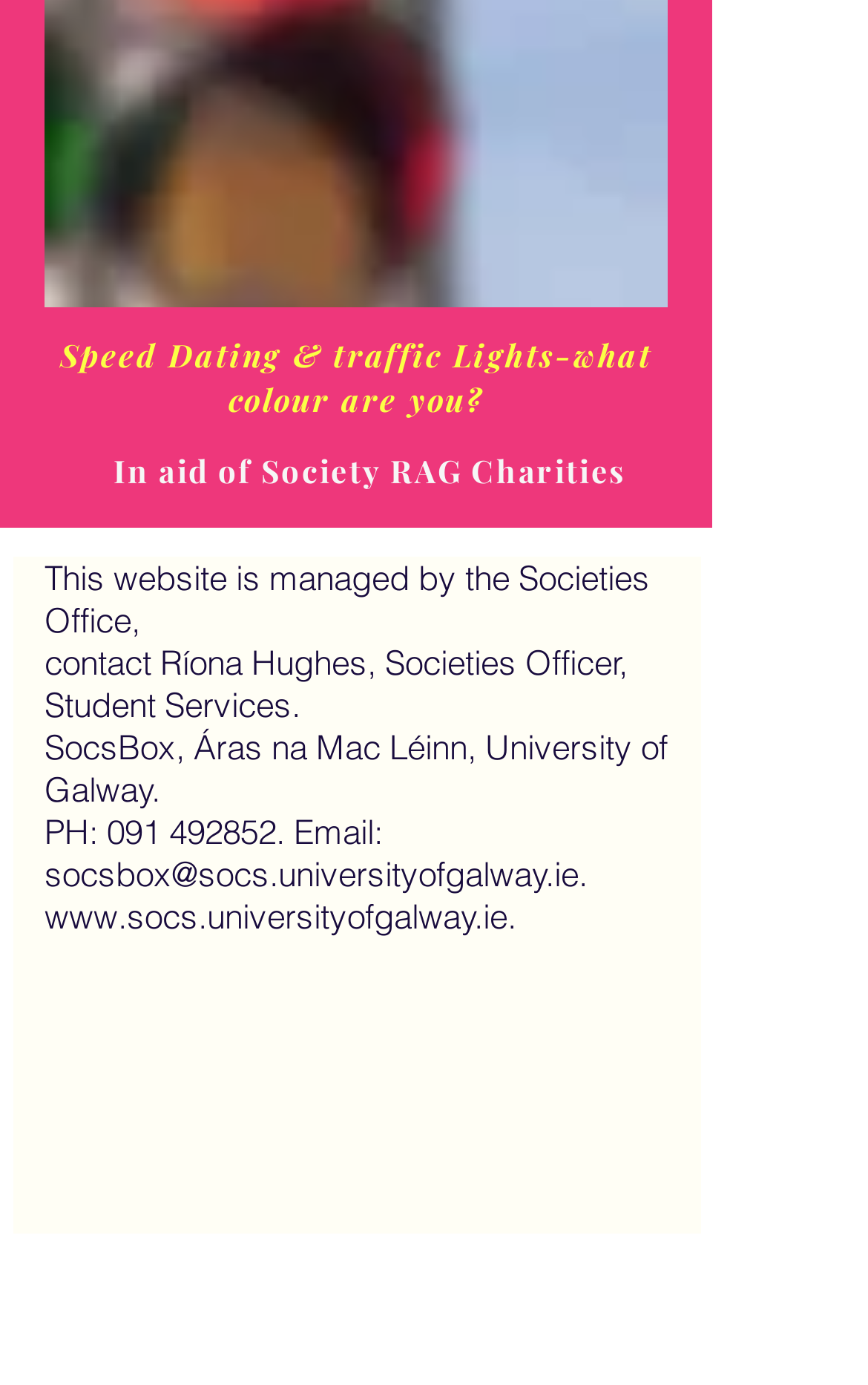From the webpage screenshot, predict the bounding box of the UI element that matches this description: "aria-label="w-facebook"".

[0.064, 0.924, 0.154, 0.98]